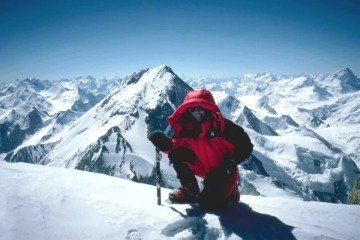Carefully examine the image and provide an in-depth answer to the question: What is the climber holding?

The climber is holding an ice axe, which is a vital tool for safety and support in challenging environments like the snow-covered summit, as mentioned in the caption.